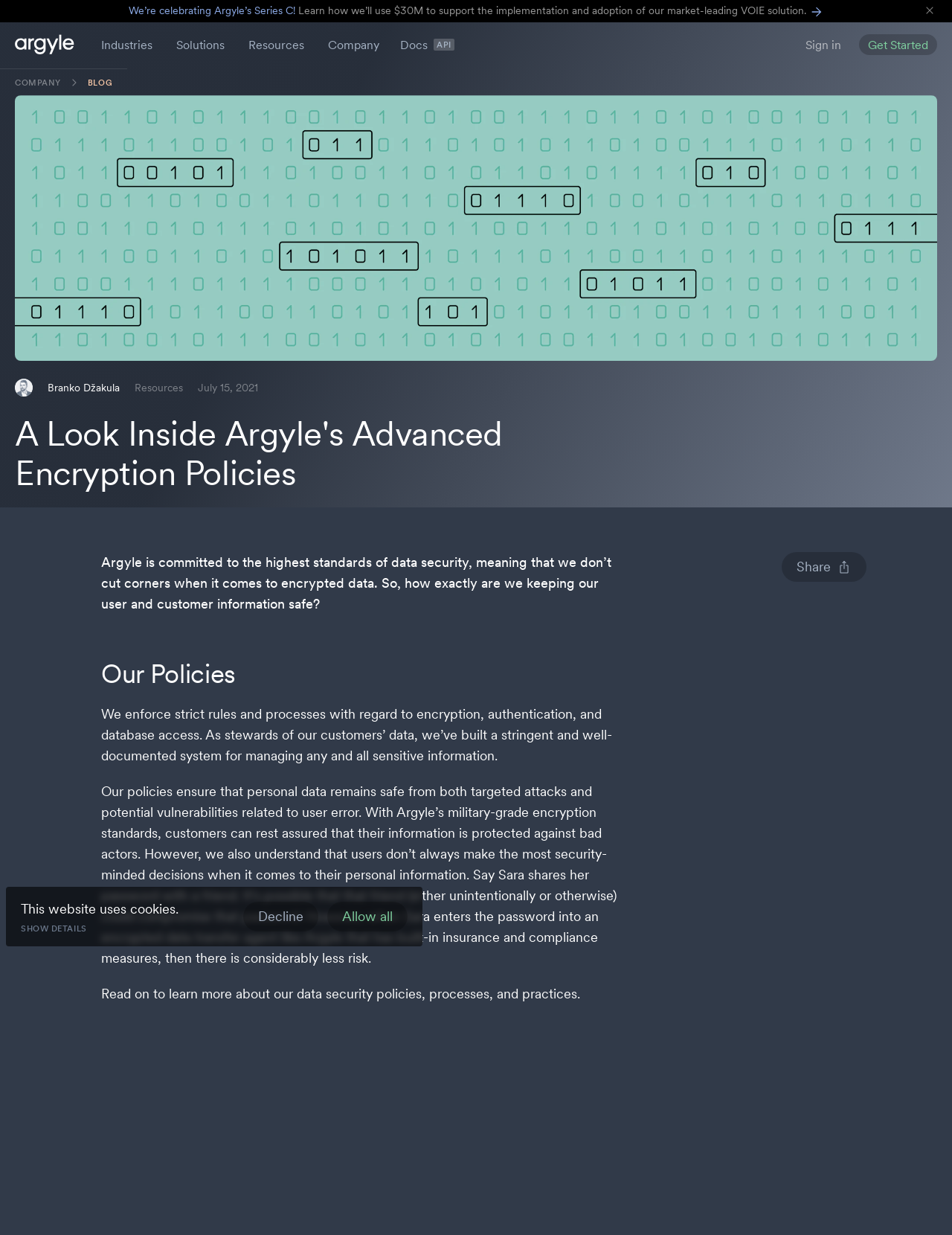Identify the bounding box coordinates of the area you need to click to perform the following instruction: "Visit the Luxor Museum page".

None